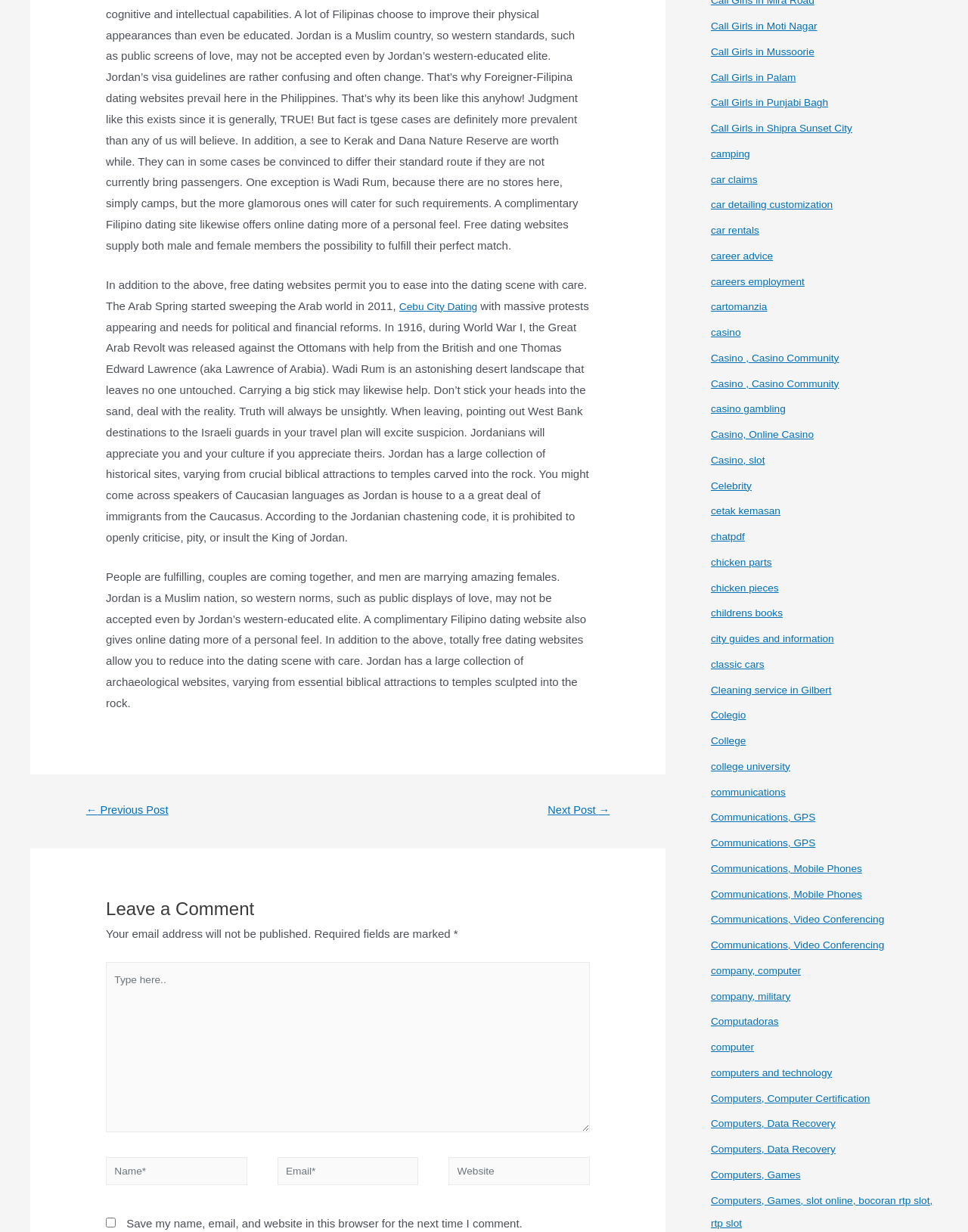What type of attractions are mentioned in Jordan?
Using the information from the image, provide a comprehensive answer to the question.

According to the article, Jordan has a large collection of historical sites and temples, including biblical attractions and those carved into the rock, such as Wadi Rum.